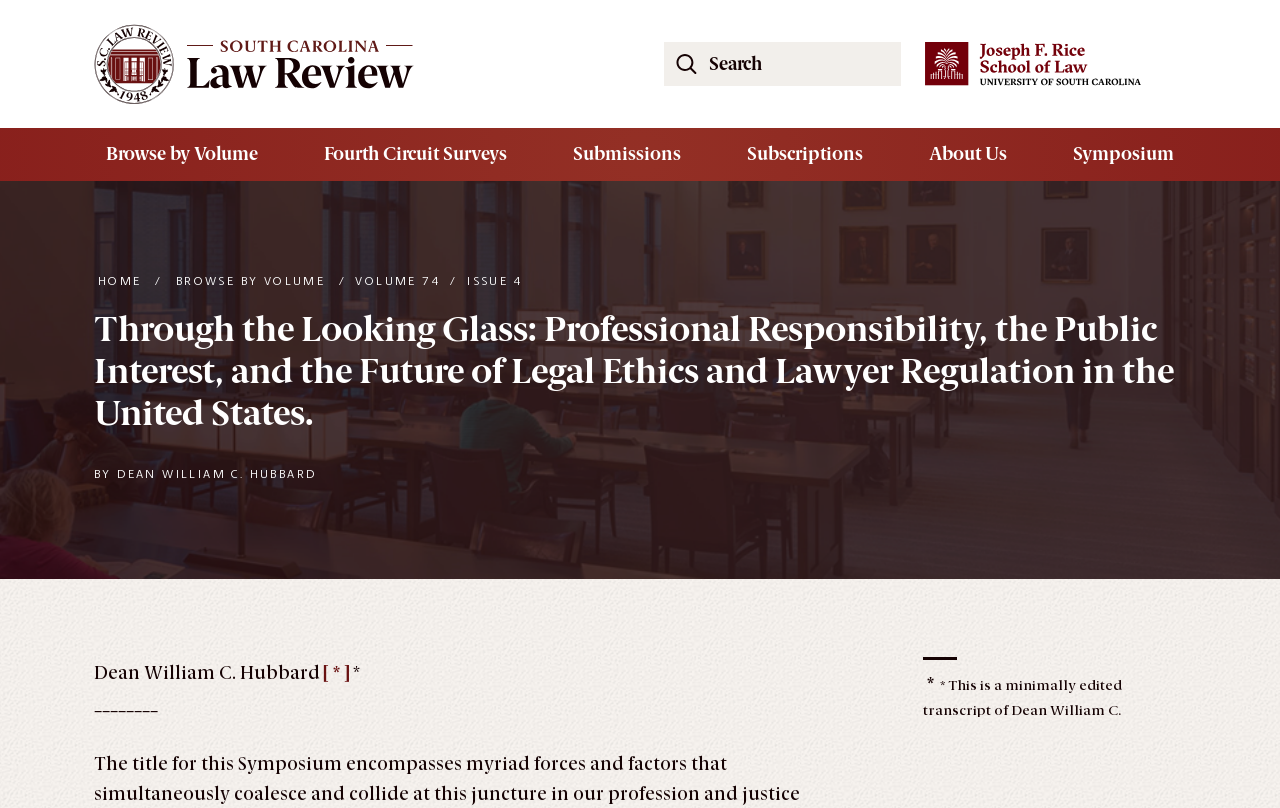Determine the bounding box coordinates of the area to click in order to meet this instruction: "Click on the Symposium link".

[0.832, 0.158, 0.923, 0.224]